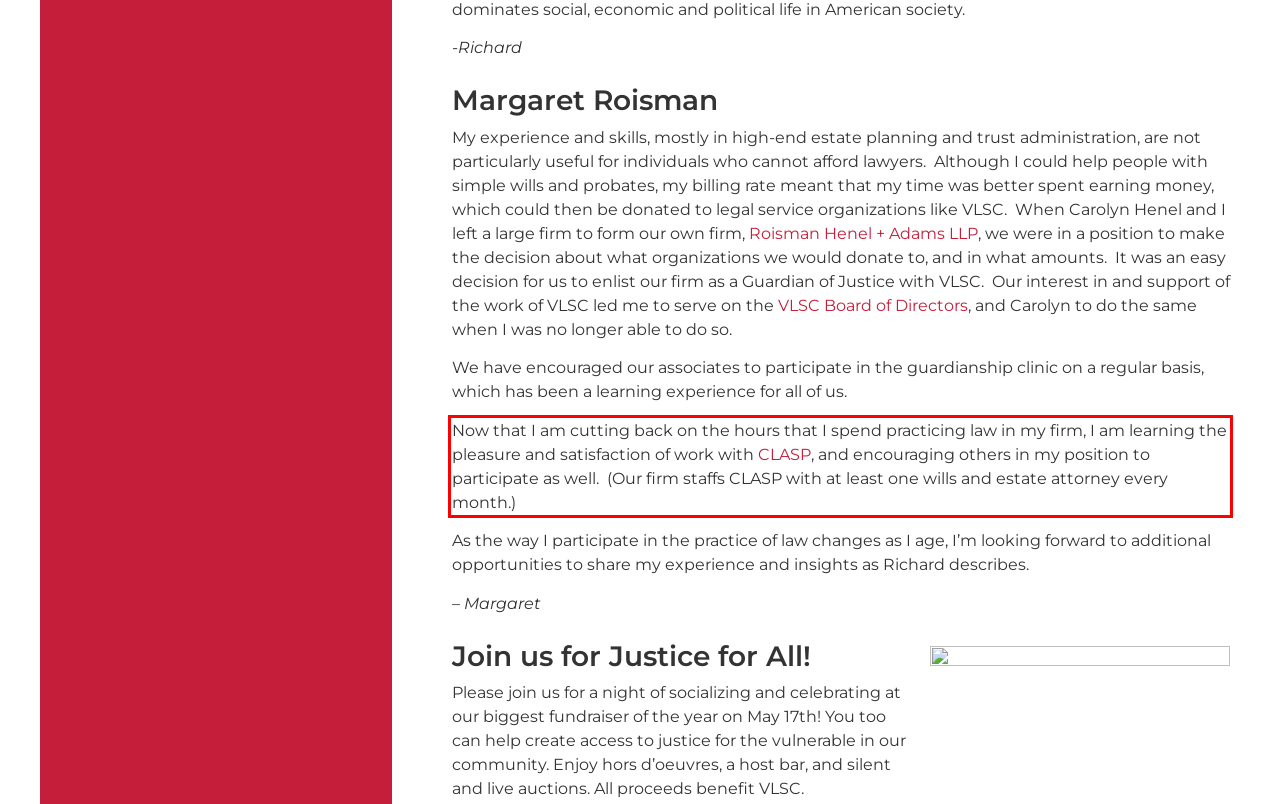Given a screenshot of a webpage containing a red bounding box, perform OCR on the text within this red bounding box and provide the text content.

Now that I am cutting back on the hours that I spend practicing law in my firm, I am learning the pleasure and satisfaction of work with CLASP, and encouraging others in my position to participate as well. (Our firm staffs CLASP with at least one wills and estate attorney every month.)